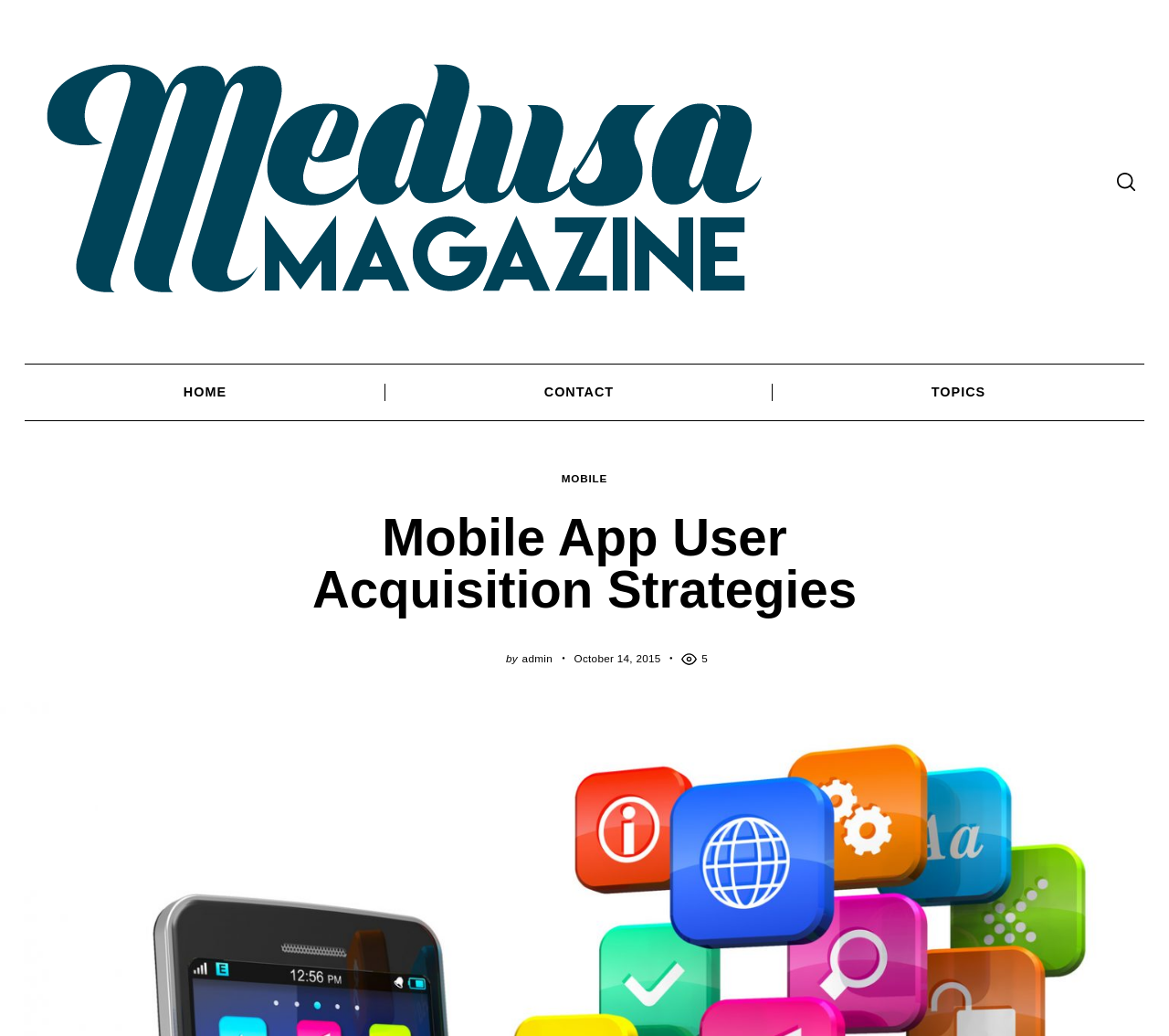Using the provided element description: "Real estate", determine the bounding box coordinates of the corresponding UI element in the screenshot.

[0.904, 0.634, 0.961, 0.648]